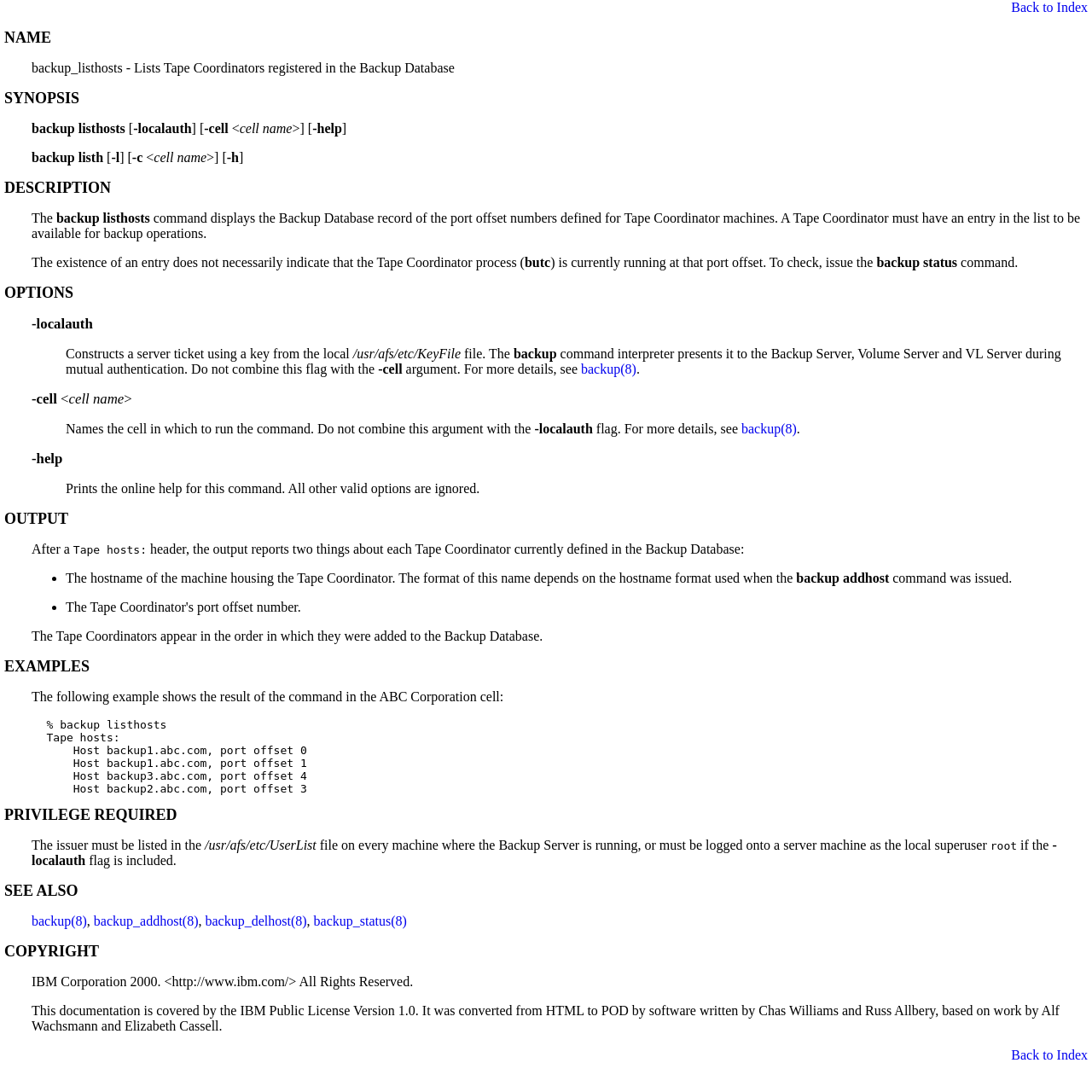Please locate the bounding box coordinates of the element's region that needs to be clicked to follow the instruction: "Search in the archive". The bounding box coordinates should be provided as four float numbers between 0 and 1, i.e., [left, top, right, bottom].

None